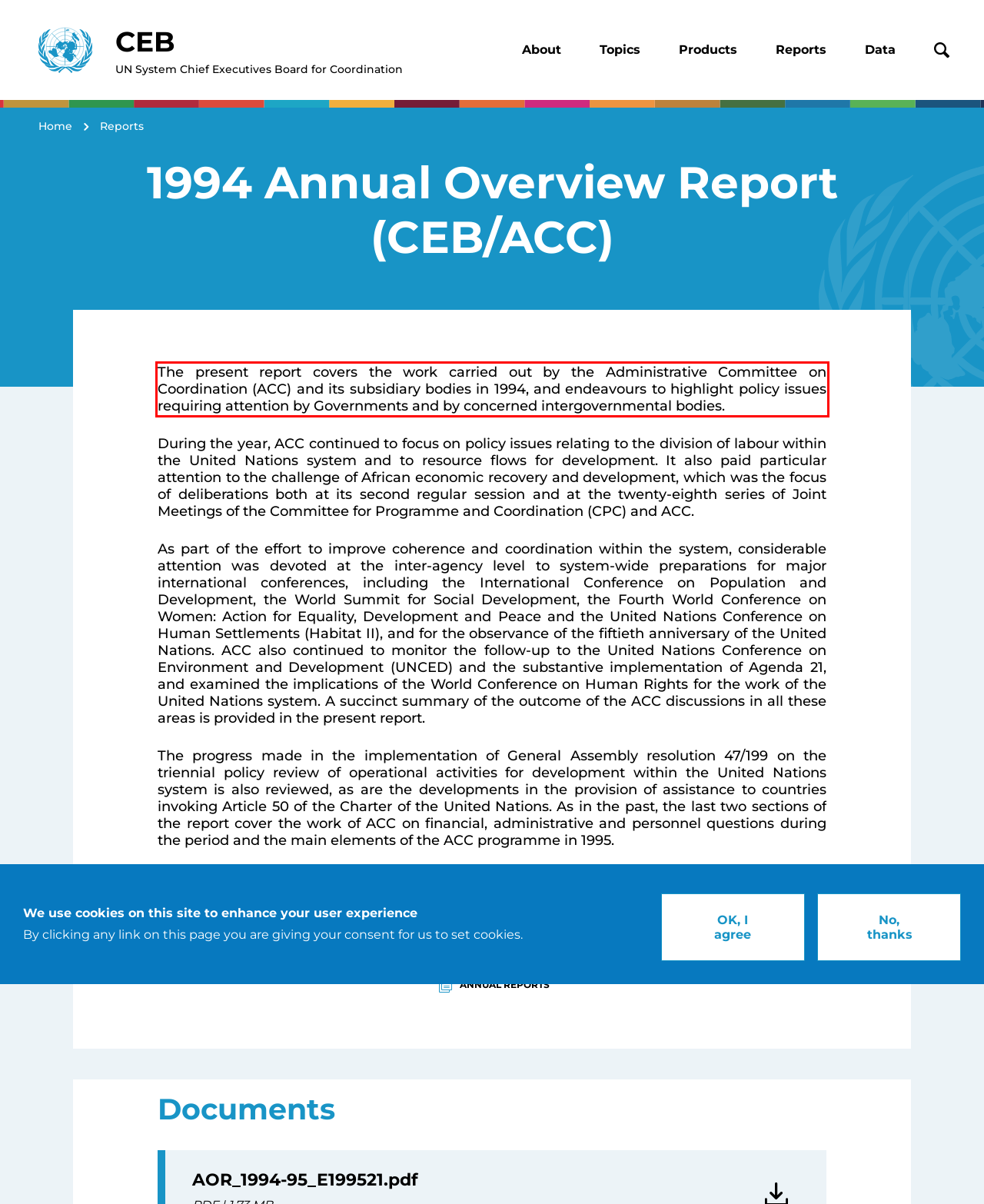You are provided with a screenshot of a webpage featuring a red rectangle bounding box. Extract the text content within this red bounding box using OCR.

The present report covers the work carried out by the Administrative Committee on Coordination (ACC) and its subsidiary bodies in 1994, and endeavours to highlight policy issues requiring attention by Governments and by concerned intergovernmental bodies.